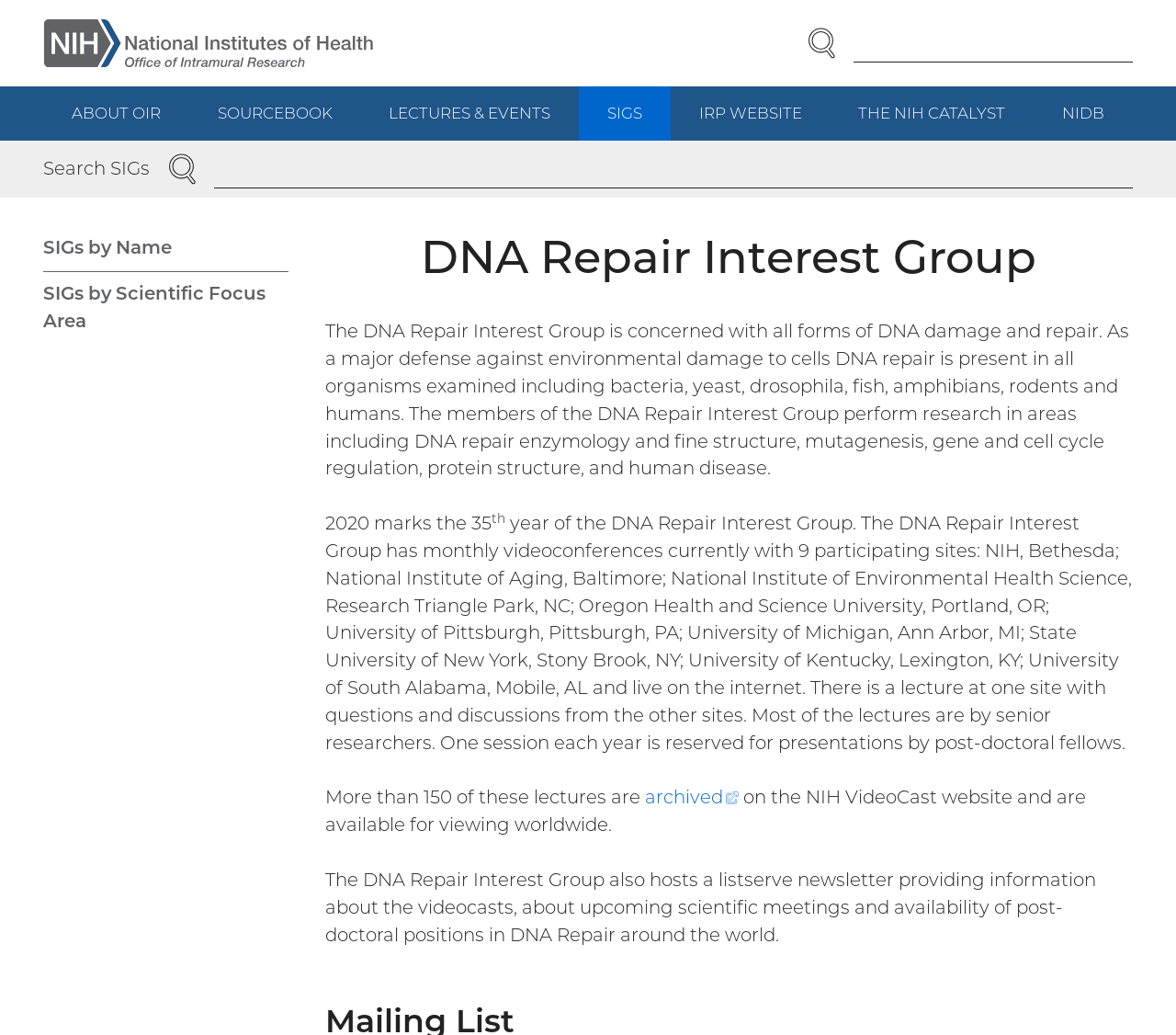What is the main heading displayed on the webpage? Please provide the text.

DNA Repair Interest Group